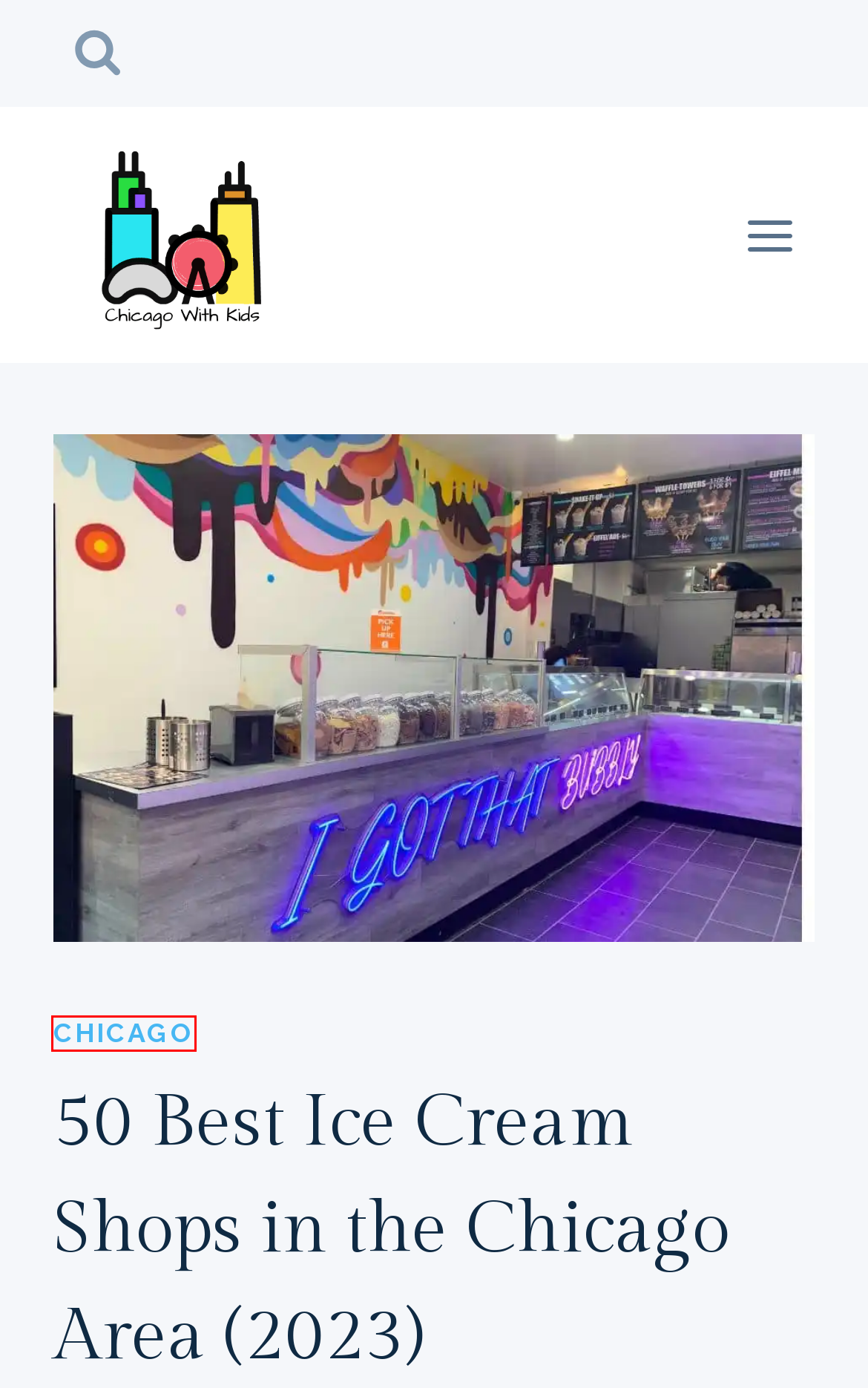After examining the screenshot of a webpage with a red bounding box, choose the most accurate webpage description that corresponds to the new page after clicking the element inside the red box. Here are the candidates:
A. Baobing Bar | Duck Duck Goat Chicago
B. Triple Scoop'd Ice Cream Shop
C. Homemade Ice Cream, Shakes, Burgers & More | Homer's Ice Cream
D. Jeni's Ice Creams
E. 65 Best Places to Eat in Chicago with Kids (2024)
F. Home - Chicago With Kids
G. Vaca's Creamery
H. Chicago With Kids

H